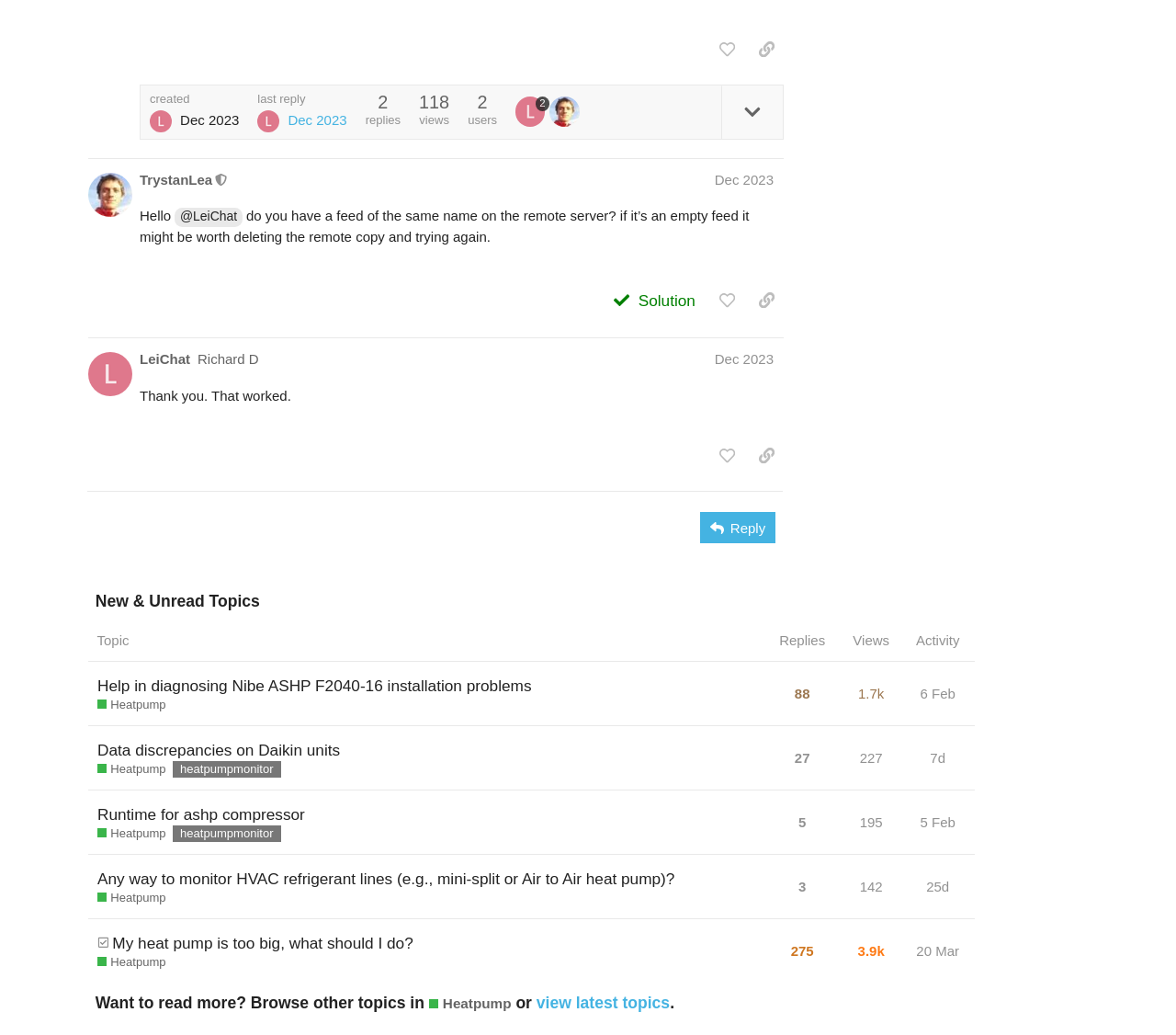Determine the bounding box for the UI element that matches this description: "Runtime for ashp compressor".

[0.083, 0.764, 0.259, 0.809]